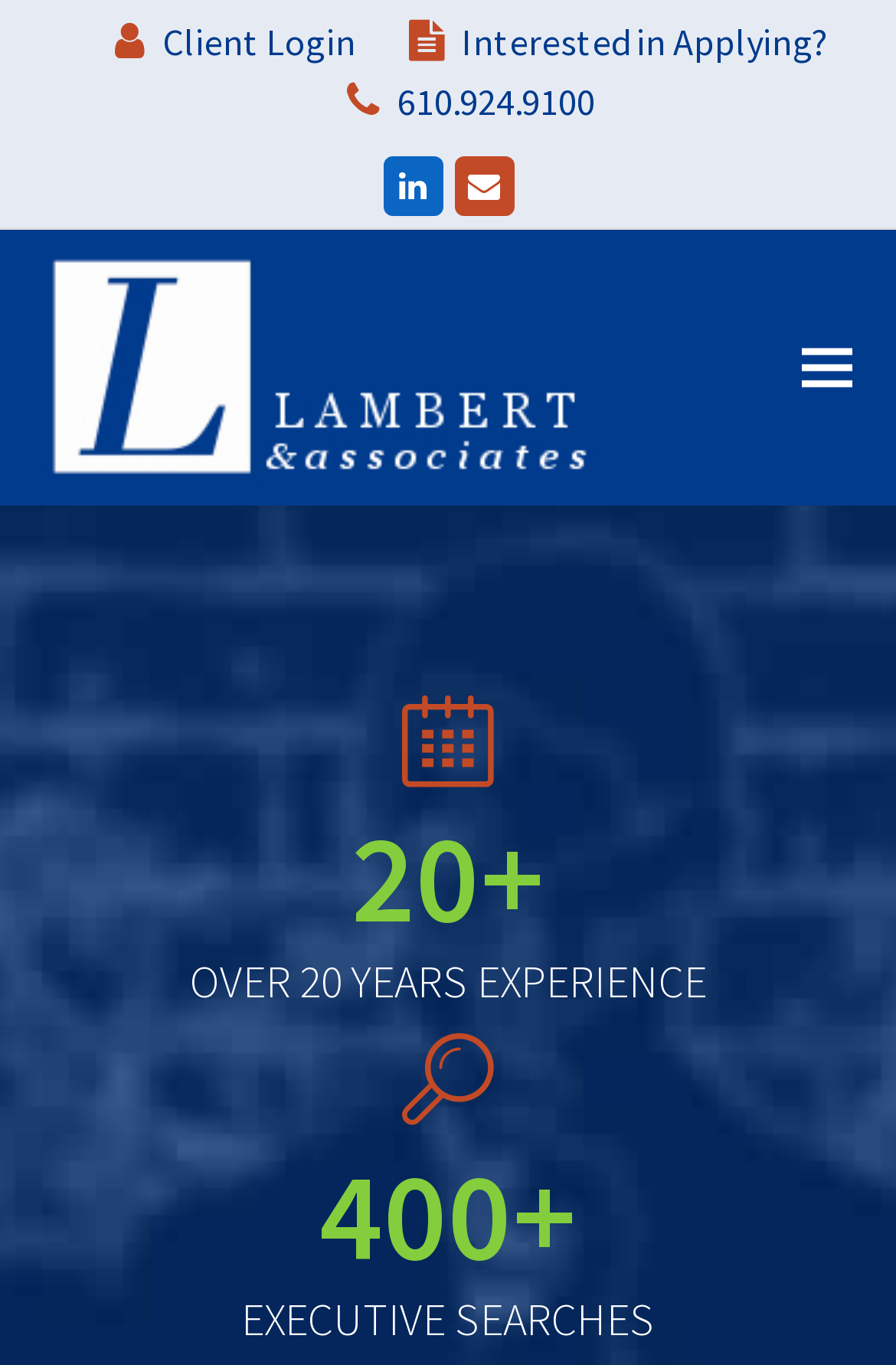Give a one-word or phrase response to the following question: What is the text on the button to toggle the mobile menu?

Toggle mobile menu